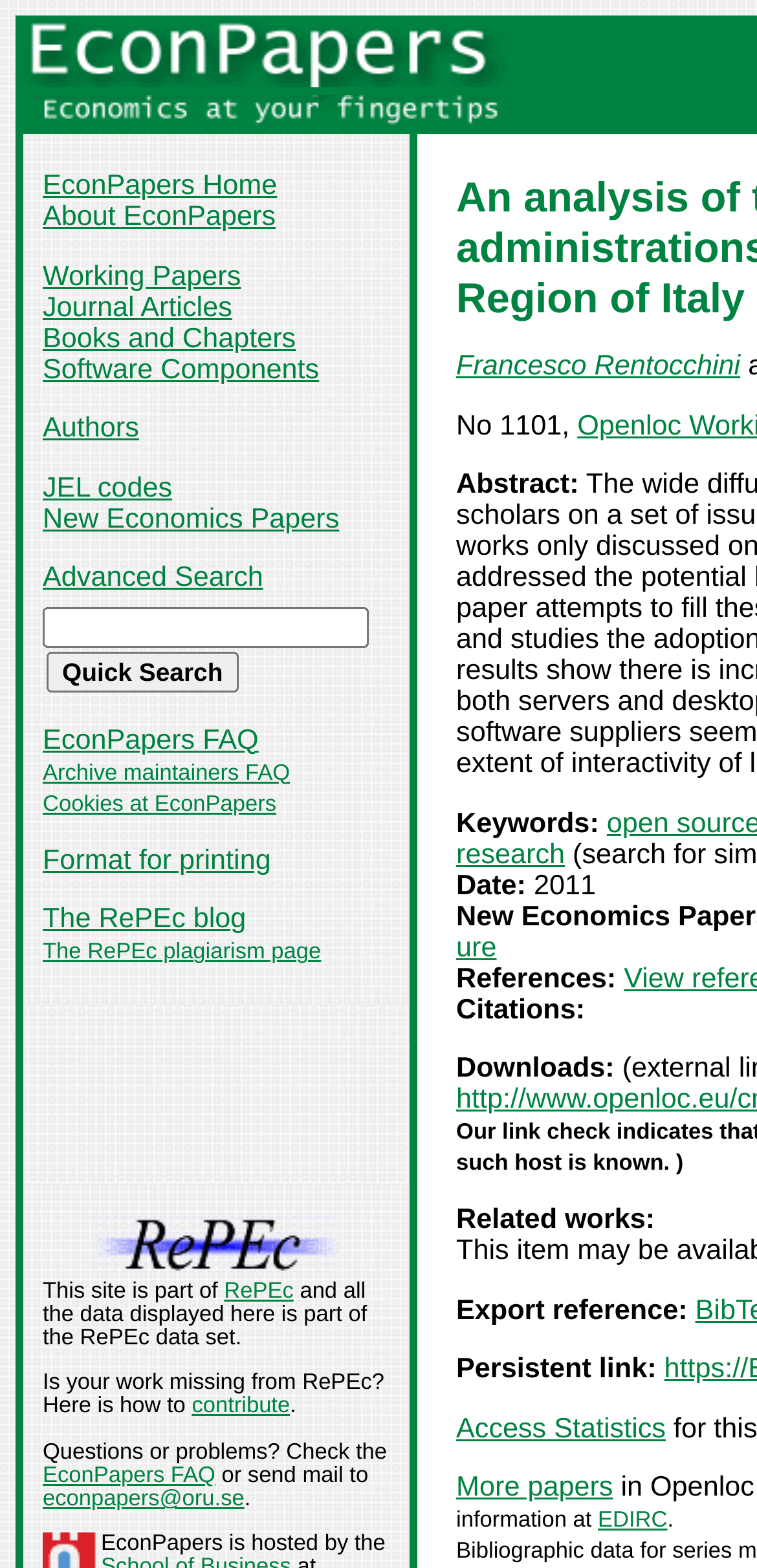Highlight the bounding box coordinates of the element you need to click to perform the following instruction: "Visit the 'RePEc' website."

[0.123, 0.797, 0.449, 0.816]